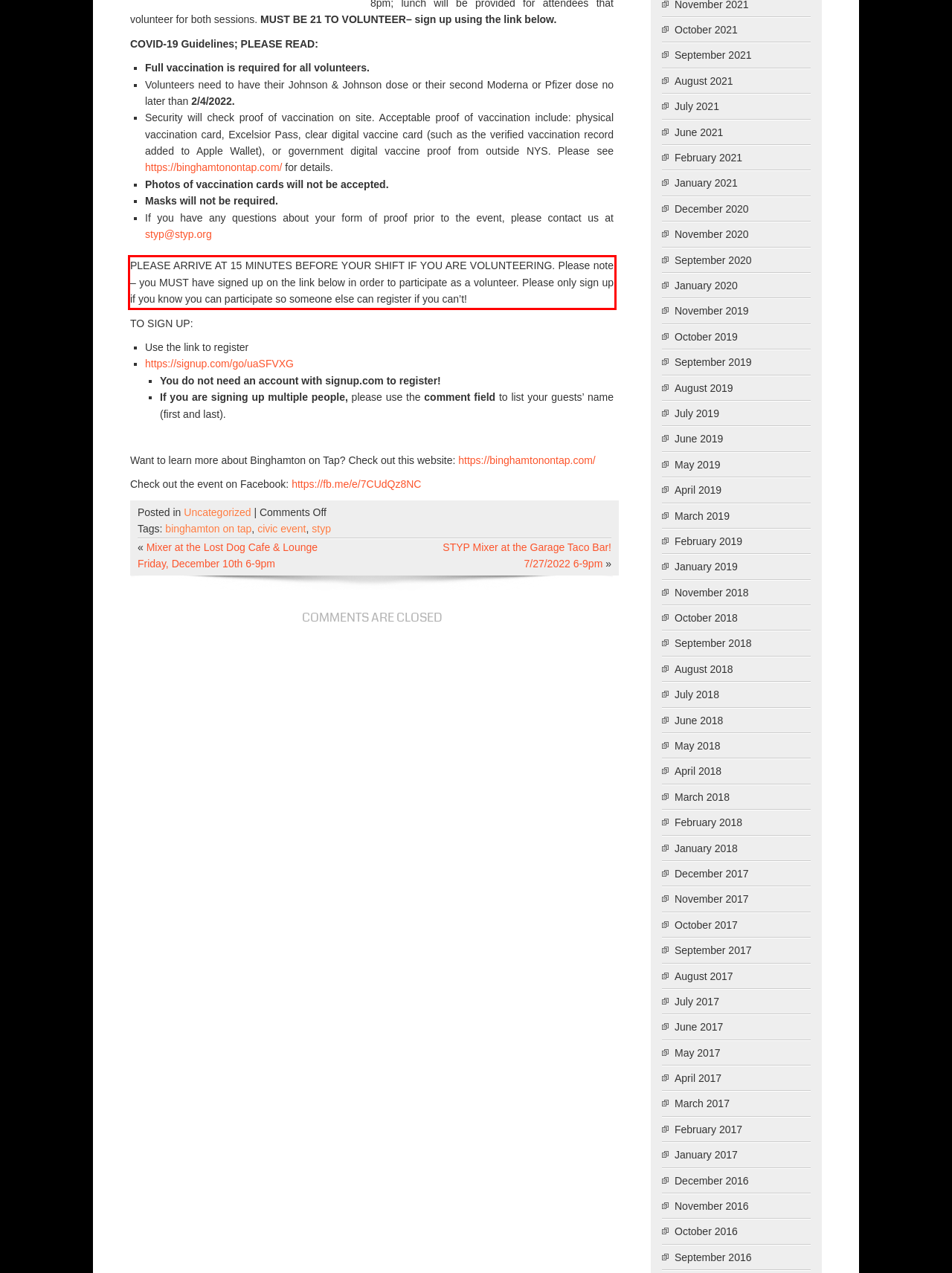Examine the webpage screenshot, find the red bounding box, and extract the text content within this marked area.

PLEASE ARRIVE AT 15 MINUTES BEFORE YOUR SHIFT IF YOU ARE VOLUNTEERING. Please note – you MUST have signed up on the link below in order to participate as a volunteer. Please only sign up if you know you can participate so someone else can register if you can’t!